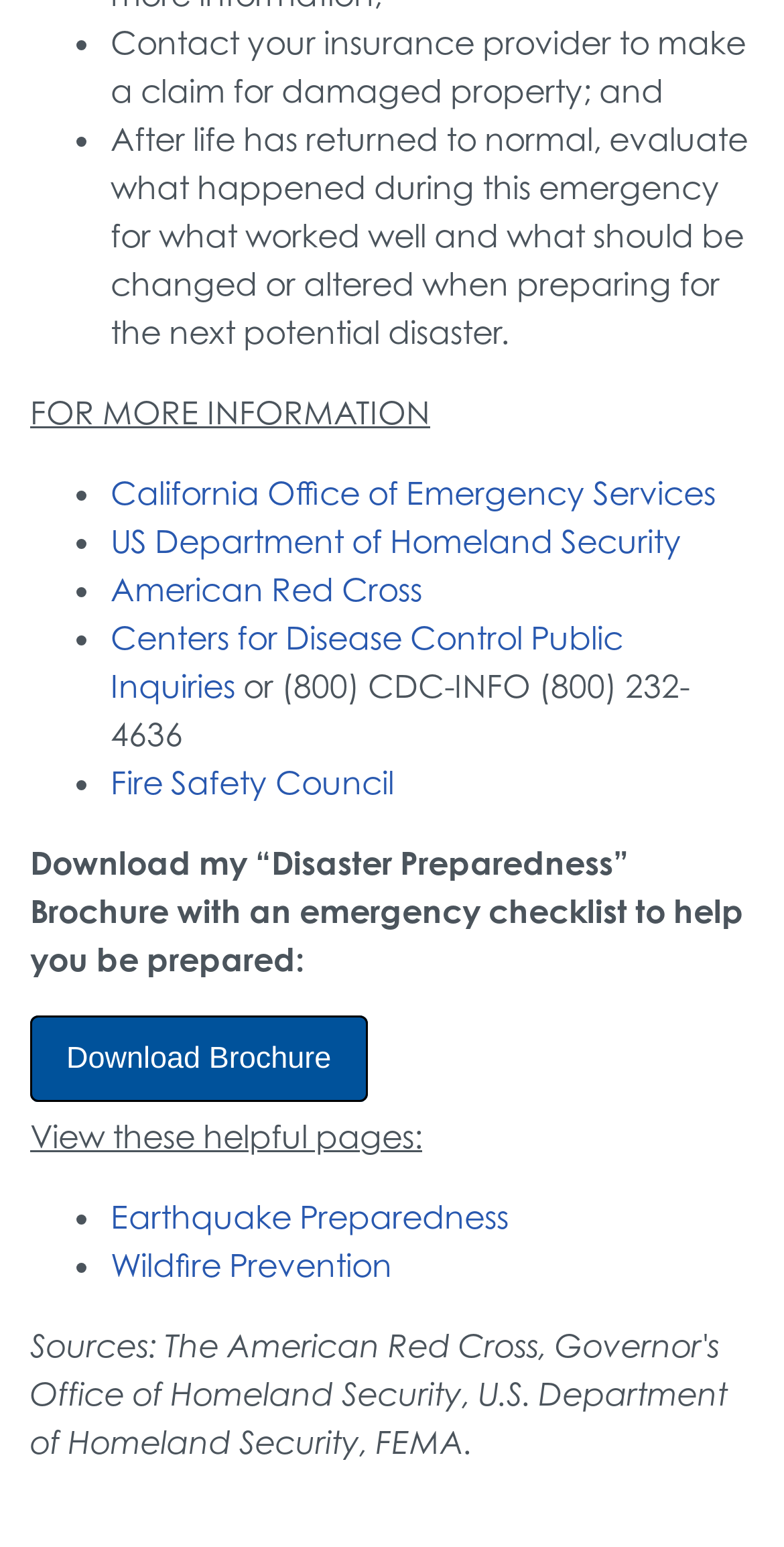Respond with a single word or phrase:
How many links are there on this webpage?

7